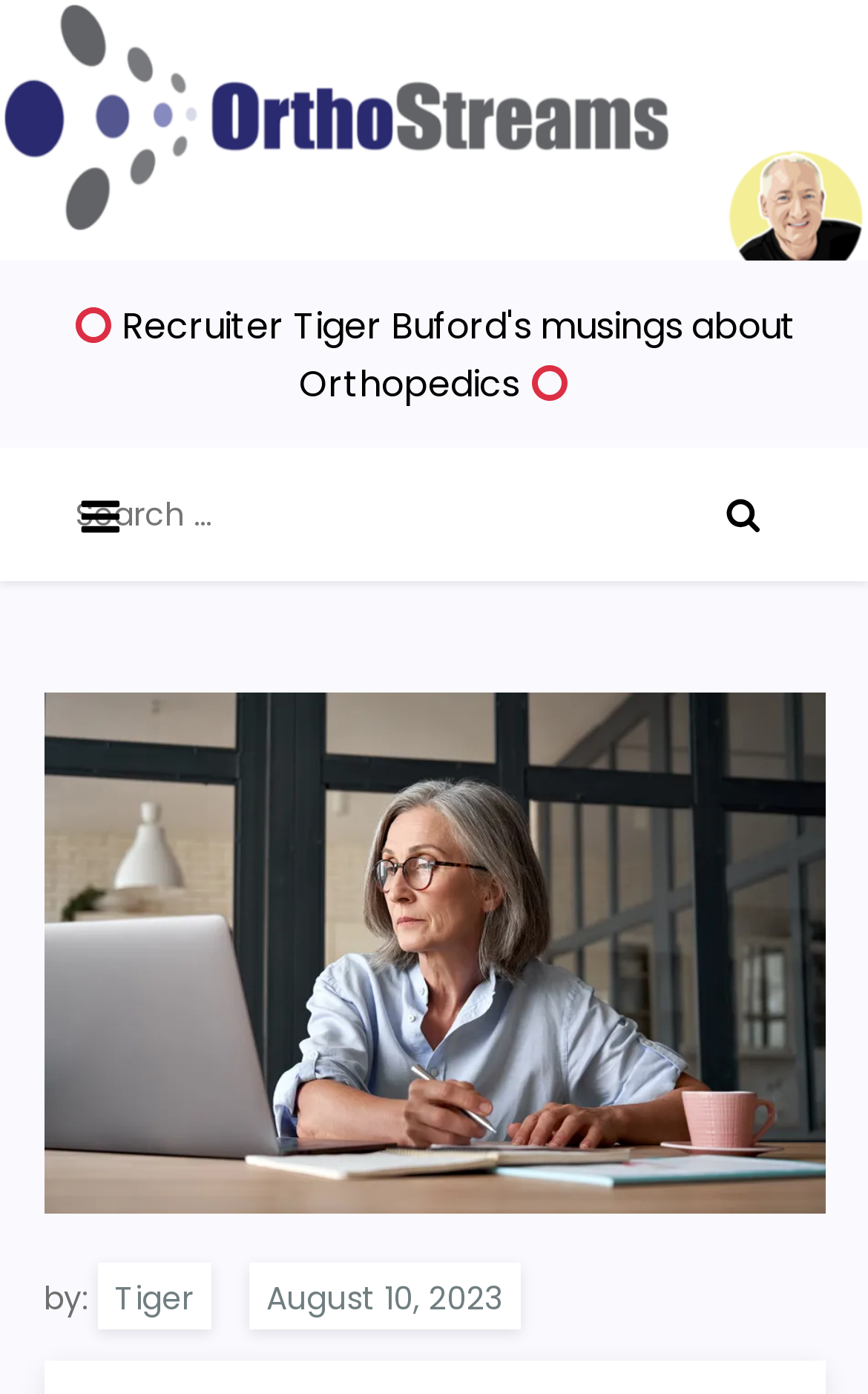Give a one-word or short phrase answer to the question: 
What is the purpose of the button with a search icon?

Search